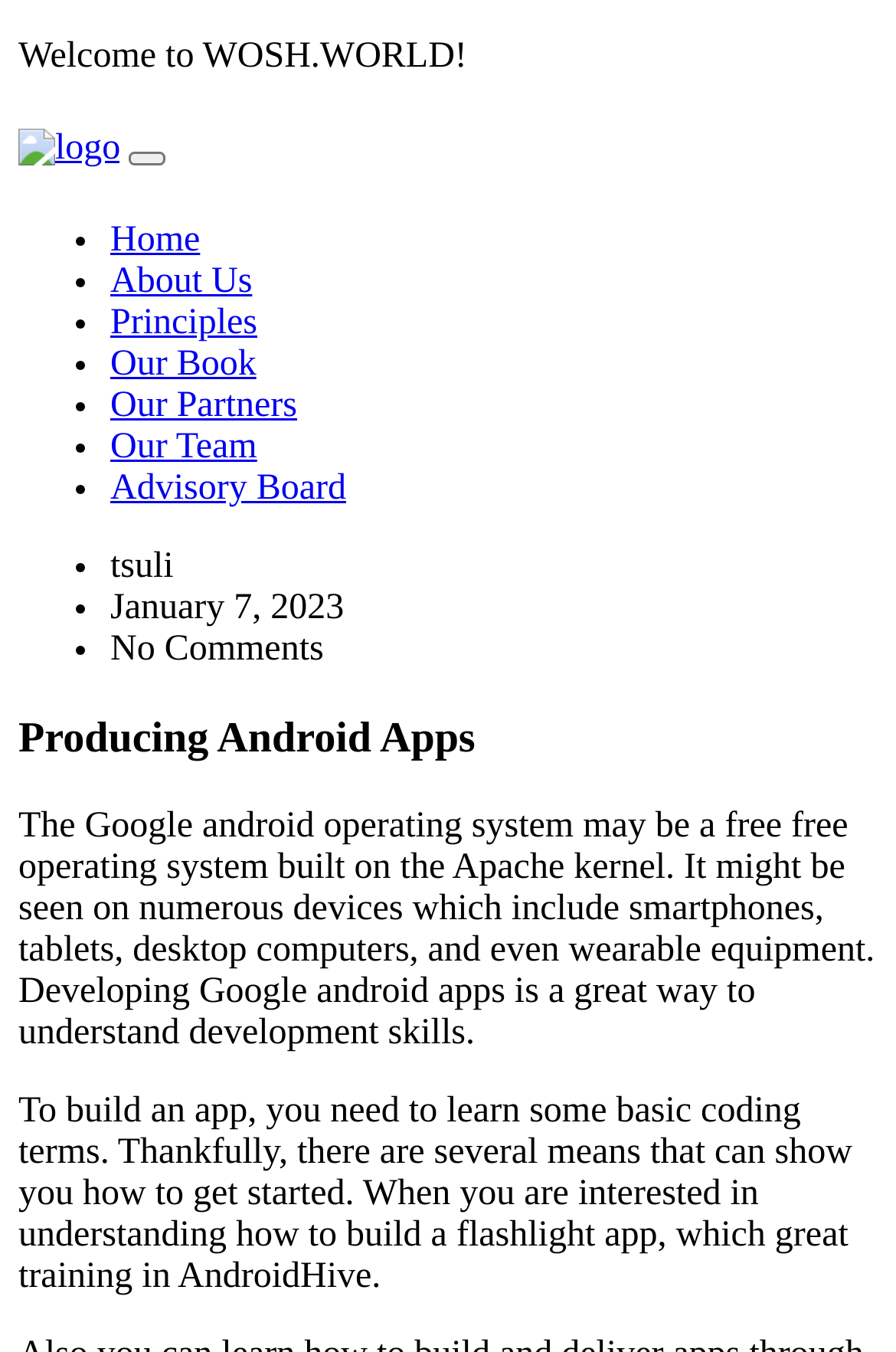From the given element description: "Our Book", find the bounding box for the UI element. Provide the coordinates as four float numbers between 0 and 1, in the order [left, top, right, bottom].

[0.123, 0.255, 0.286, 0.284]